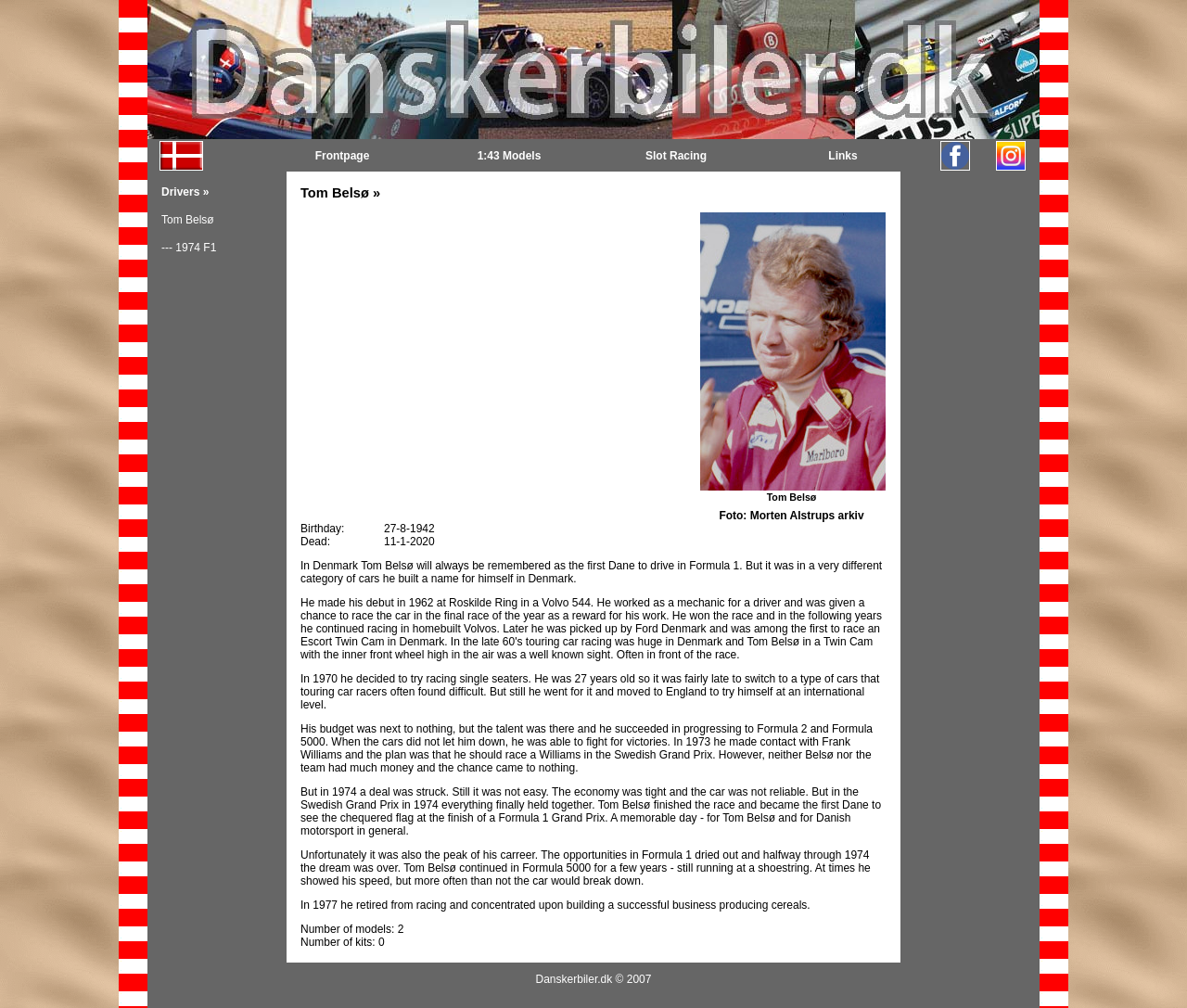Given the content of the image, can you provide a detailed answer to the question?
What is the birthday of Tom Belsø?

The birthday of Tom Belsø is mentioned in the text as 'Birthday: 27-8-1942', which is the answer to this question.